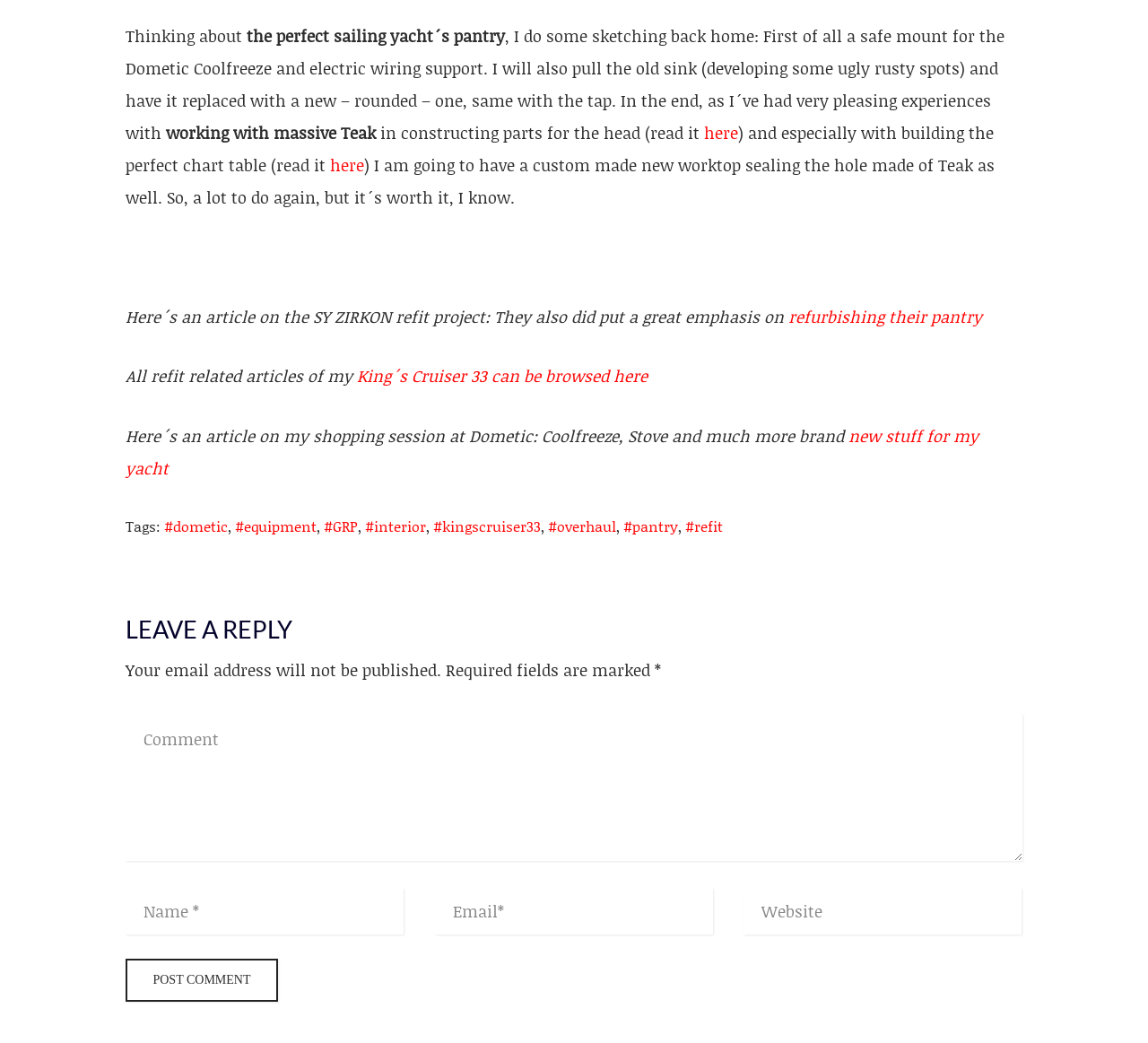Identify and provide the bounding box coordinates of the UI element described: "name="author" placeholder="Name *"". The coordinates should be formatted as [left, top, right, bottom], with each number being a float between 0 and 1.

[0.109, 0.851, 0.352, 0.896]